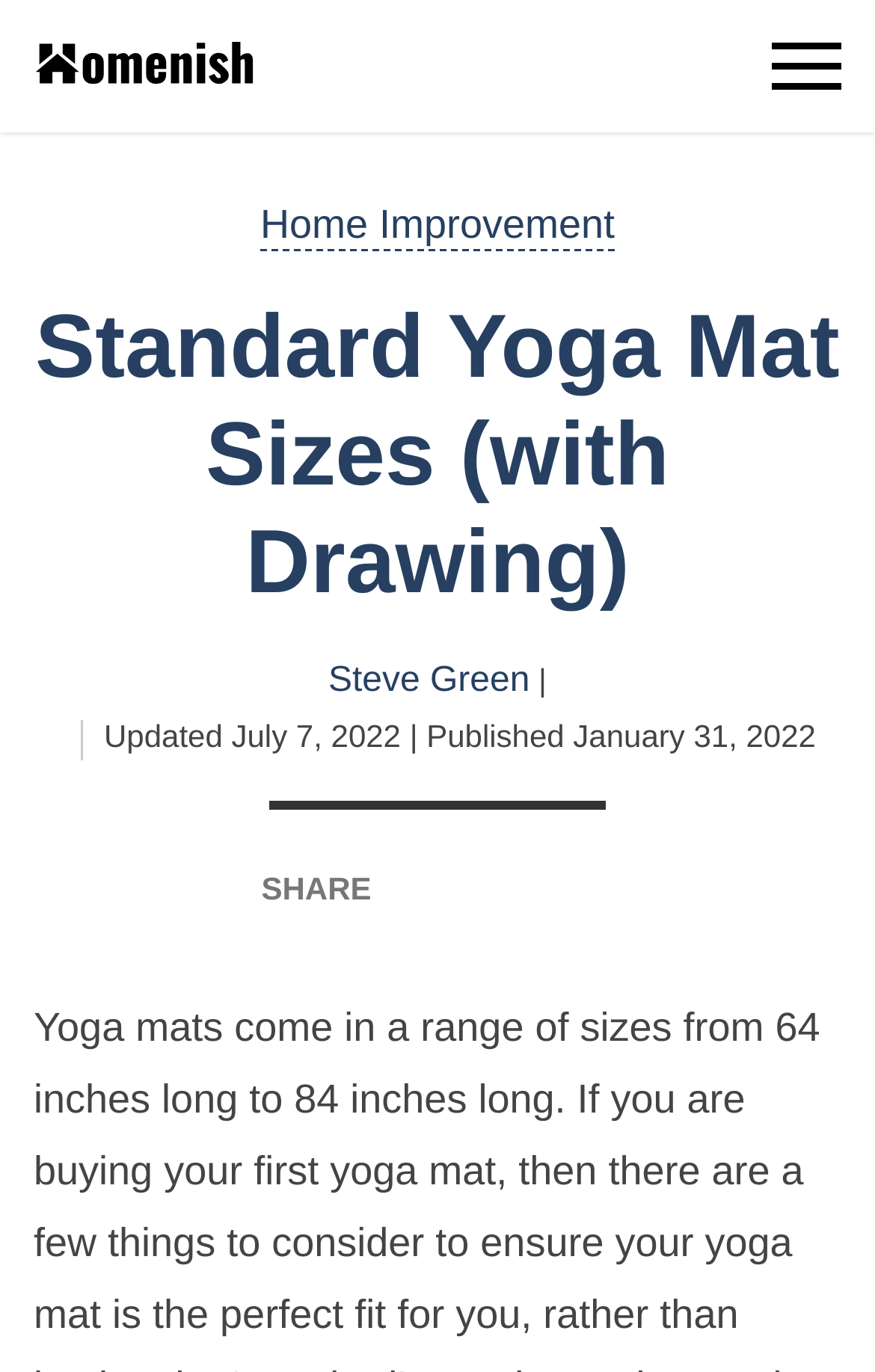Identify the bounding box coordinates for the UI element mentioned here: "Steve Green". Provide the coordinates as four float values between 0 and 1, i.e., [left, top, right, bottom].

[0.375, 0.484, 0.605, 0.51]